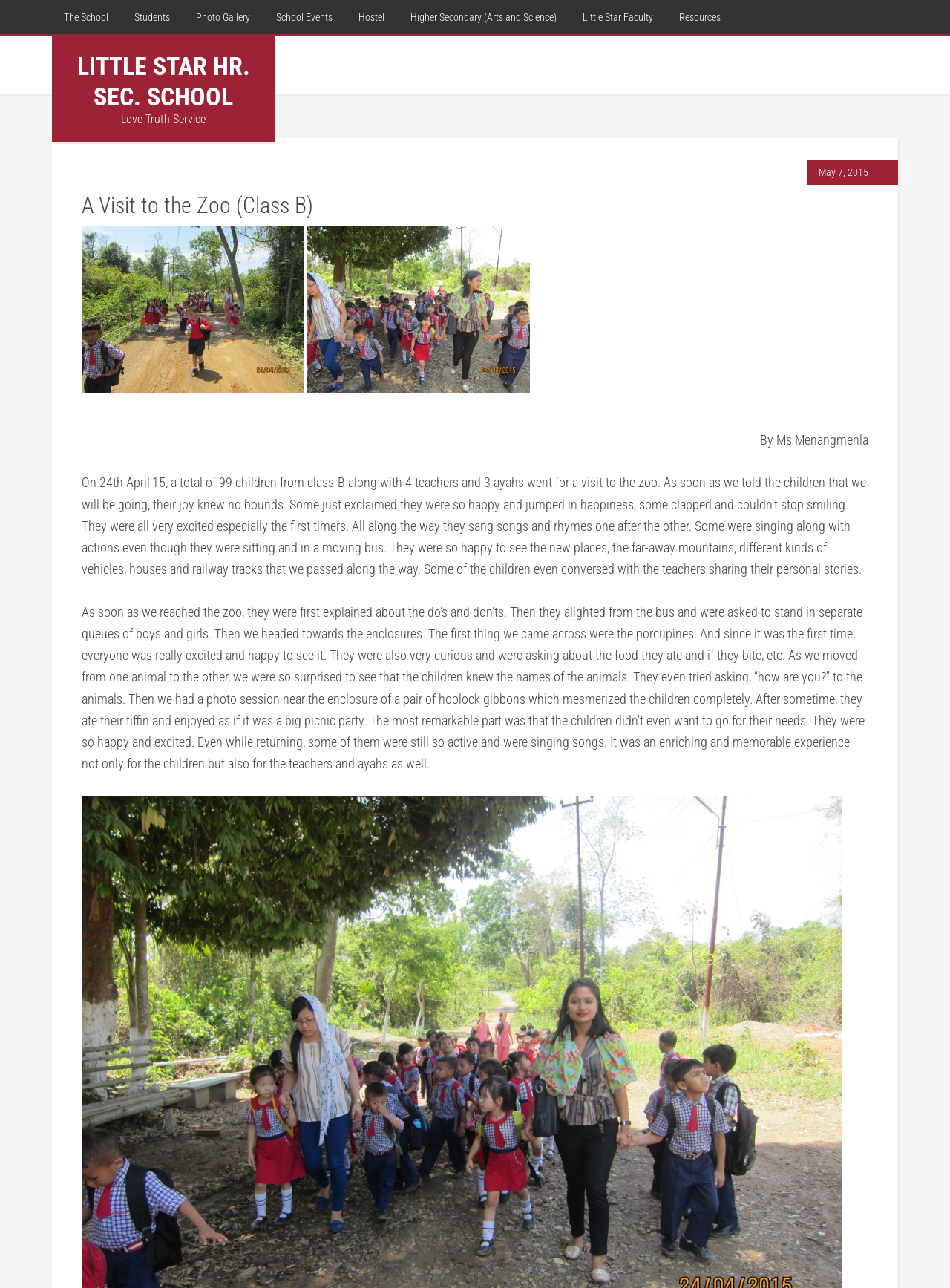Determine the bounding box coordinates of the area to click in order to meet this instruction: "Click the 'IMG_2697' image".

[0.323, 0.176, 0.558, 0.305]